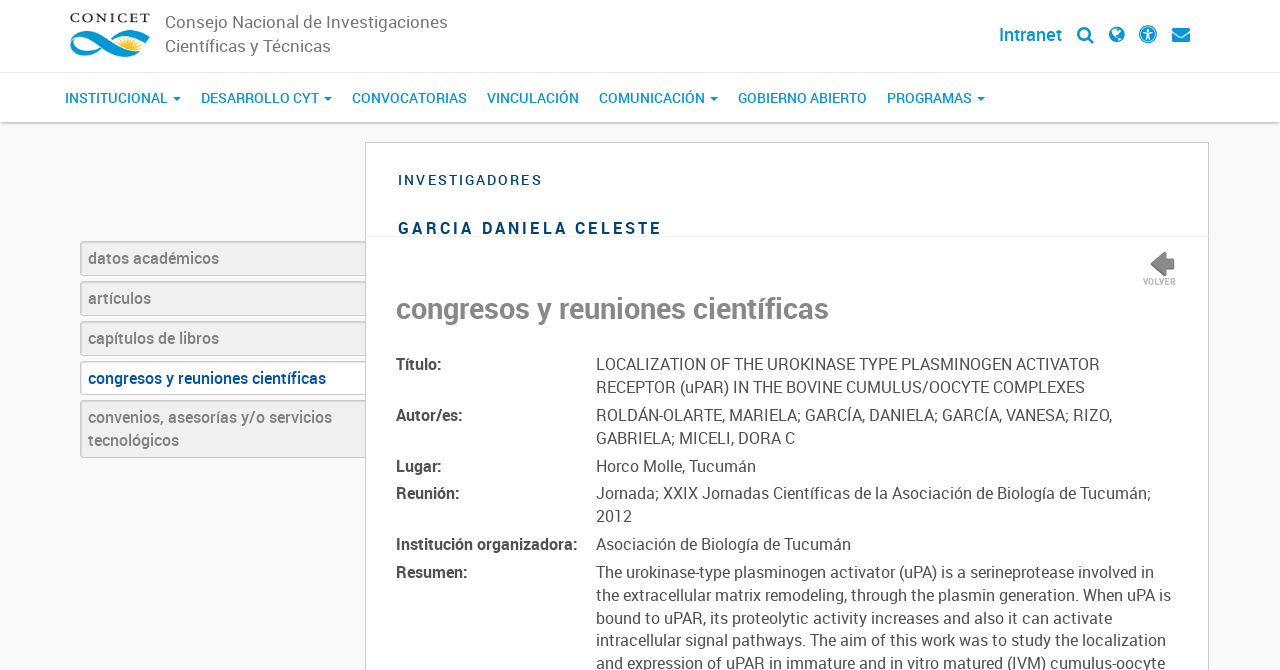Show the bounding box coordinates for the element that needs to be clicked to execute the following instruction: "Click on the PROGRAMAS button". Provide the coordinates in the form of four float numbers between 0 and 1, i.e., [left, top, right, bottom].

[0.685, 0.109, 0.777, 0.182]